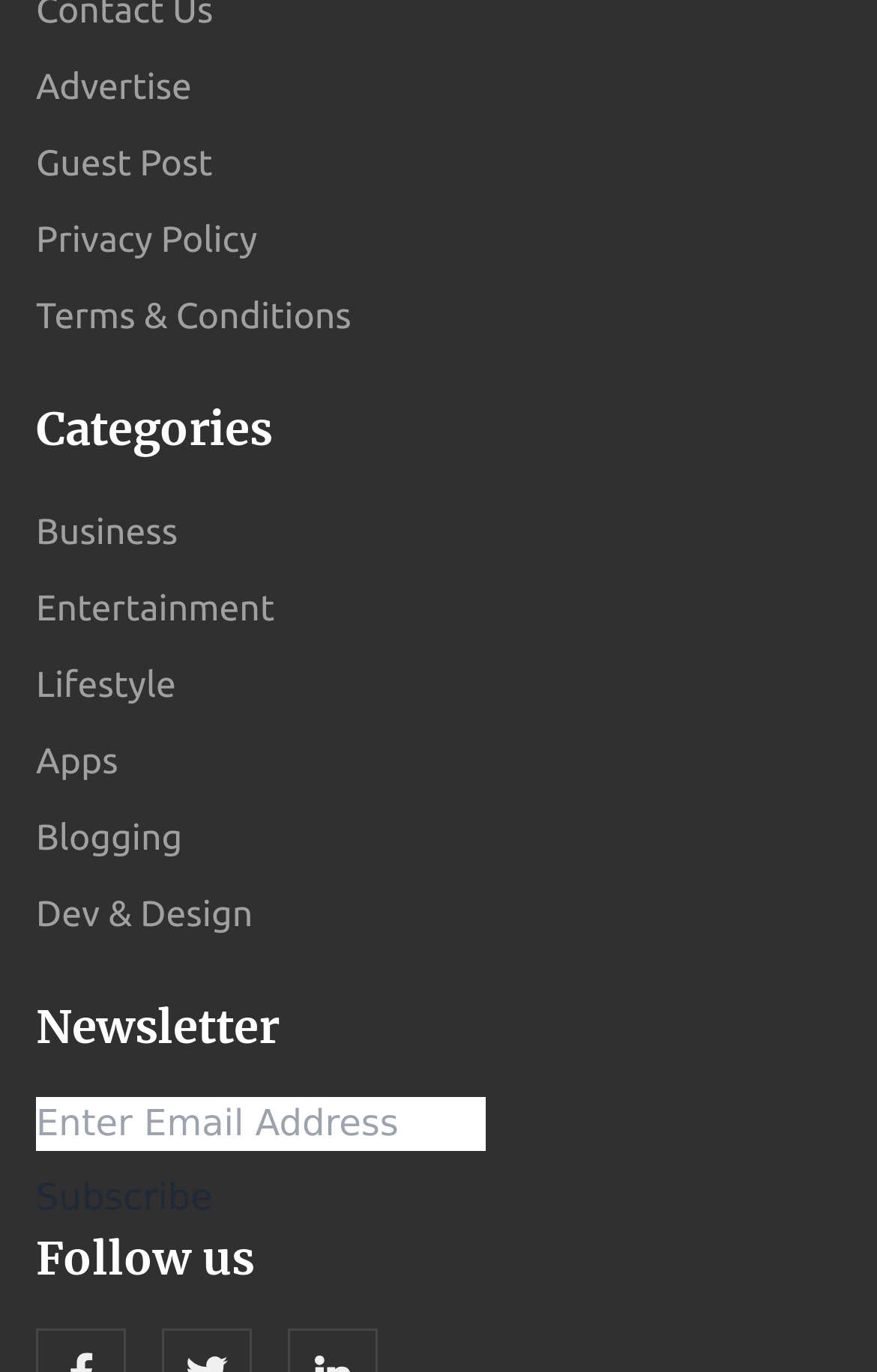Please identify the bounding box coordinates of the element's region that needs to be clicked to fulfill the following instruction: "Click on Advertise". The bounding box coordinates should consist of four float numbers between 0 and 1, i.e., [left, top, right, bottom].

[0.041, 0.039, 0.219, 0.088]